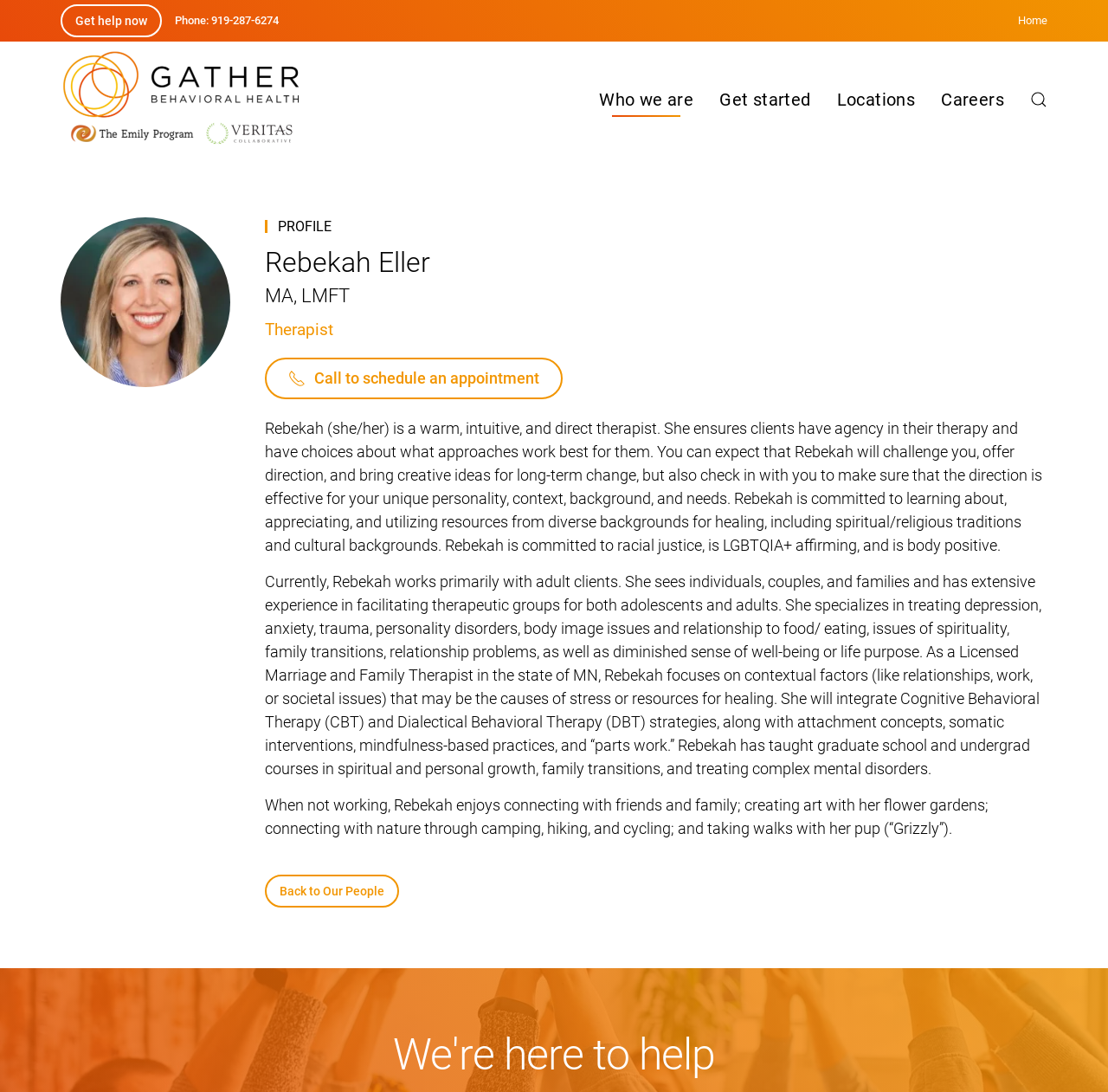Offer a thorough description of the webpage.

This webpage is a profile page for Rebekah Eller, a therapist at Gather Behavioral Health. At the top left corner, there is a link to "Get help now" and a phone number "919-287-6274" next to a "Phone:" label. Below this, there is a navigation menu with links to "Home", "Who we are", "Get started", "Locations", "Careers", and a search button.

The main content of the page is divided into sections. The first section has a heading "PROFILE" and displays Rebekah's name, title, and credentials. Below this, there is a link to call her to schedule an appointment, accompanied by a brief description of her therapy approach.

The next section provides a detailed description of Rebekah's therapy style, including her approach to working with clients, her commitment to diversity and inclusivity, and her areas of specialization. This section is followed by a description of her work experience, including her focus on contextual factors, therapeutic approaches, and teaching experience.

The final section is a personal note about Rebekah's hobbies and interests outside of work. At the bottom of the page, there is a link to "Back to Our People" and a heading "We're here to help". There are also several images on the page, including the Gather Behavioral Health logo and a search icon.